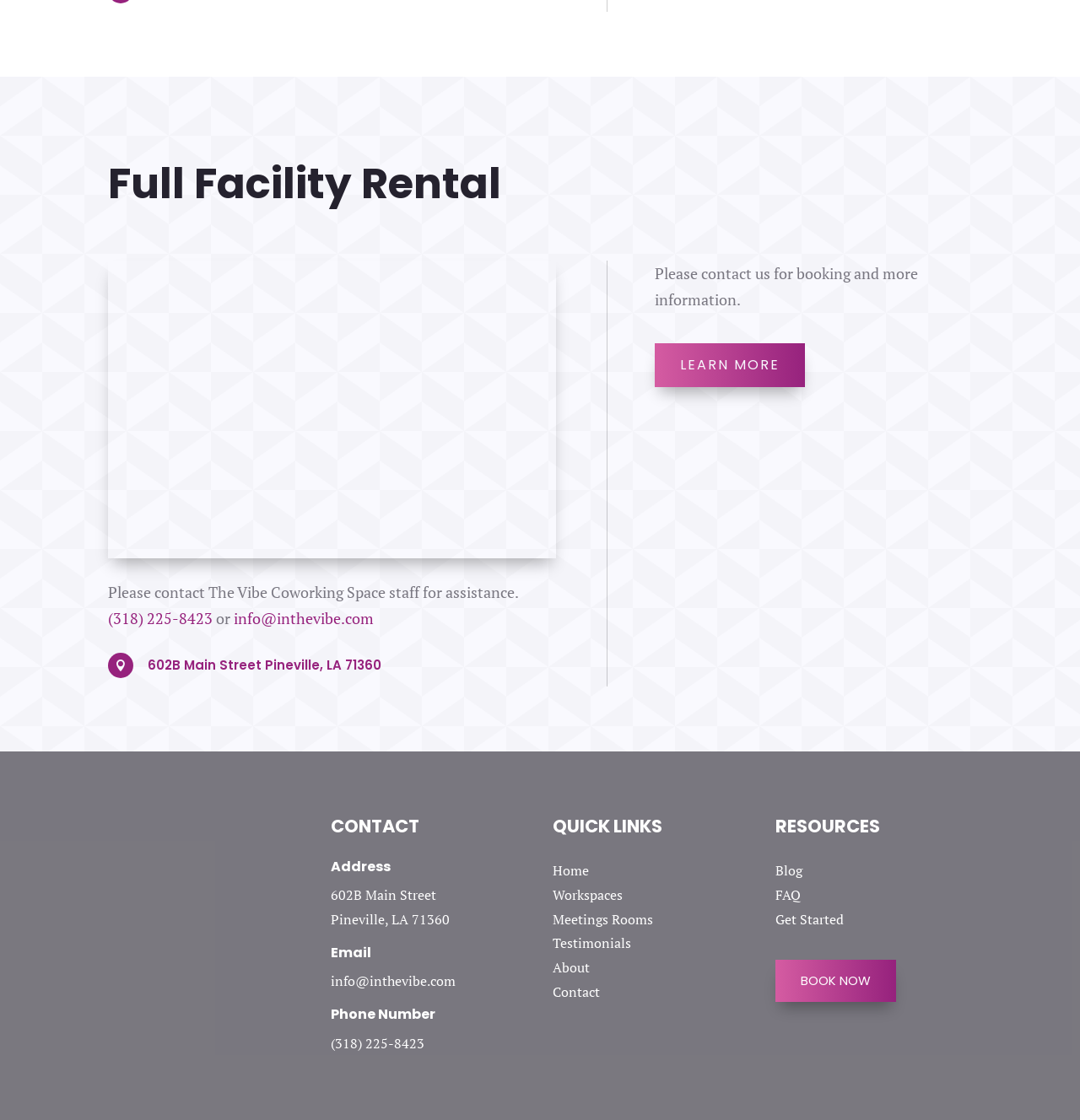Can you find the bounding box coordinates for the element to click on to achieve the instruction: "Visit the 'Home' page"?

[0.512, 0.769, 0.546, 0.785]